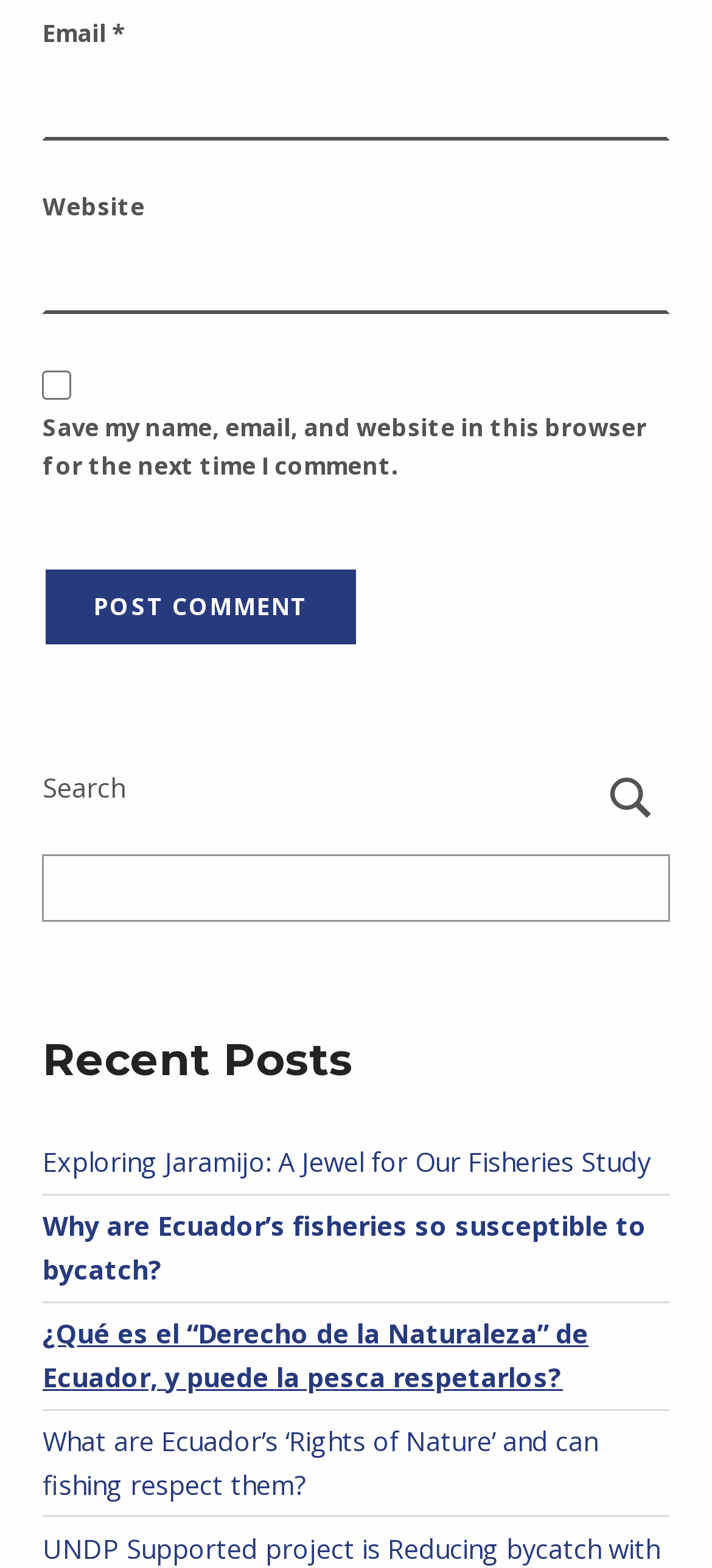Locate the bounding box of the user interface element based on this description: "Search".

[0.833, 0.492, 0.94, 0.618]